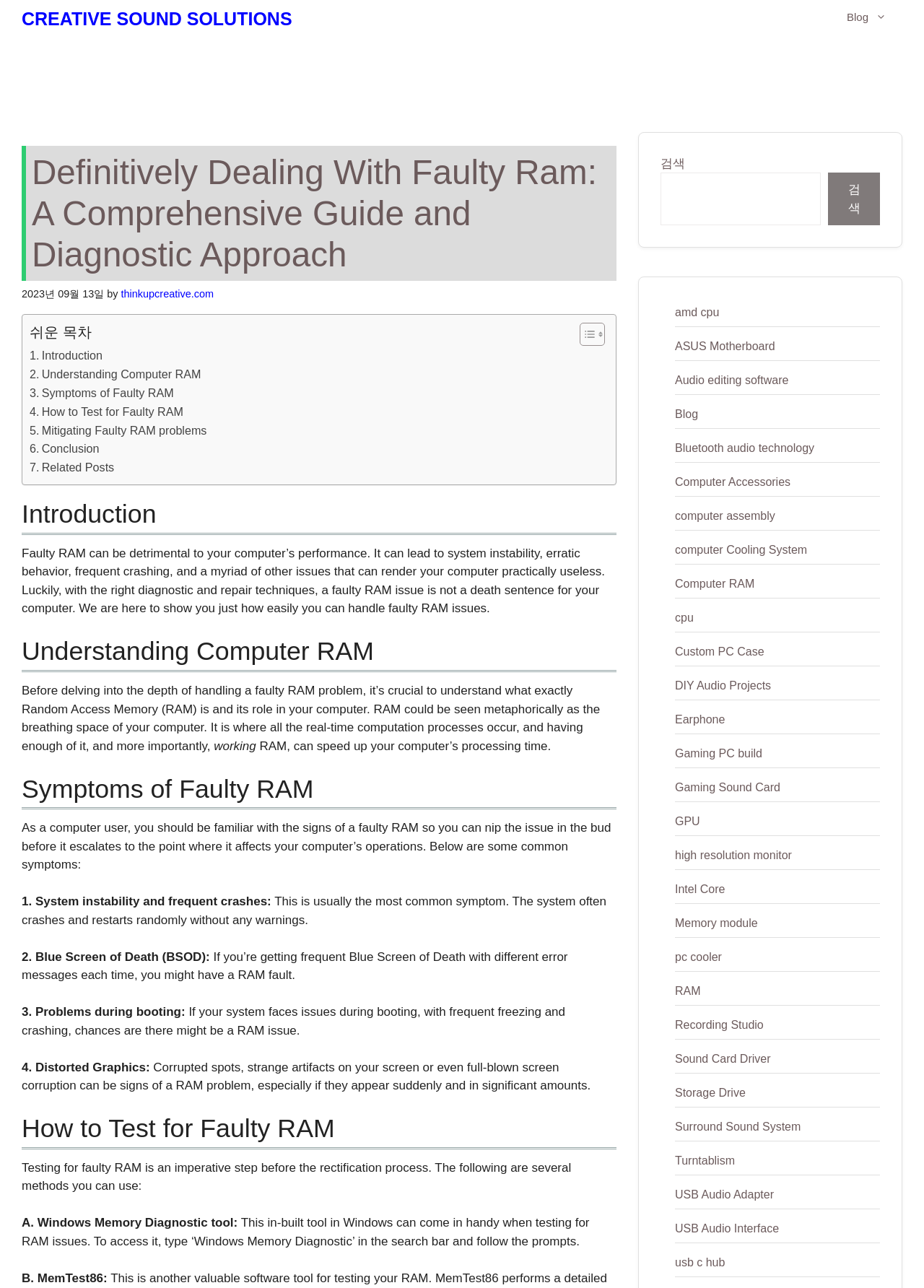Provide the bounding box coordinates of the area you need to click to execute the following instruction: "Click the 'Blog' link".

[0.899, 0.006, 0.977, 0.021]